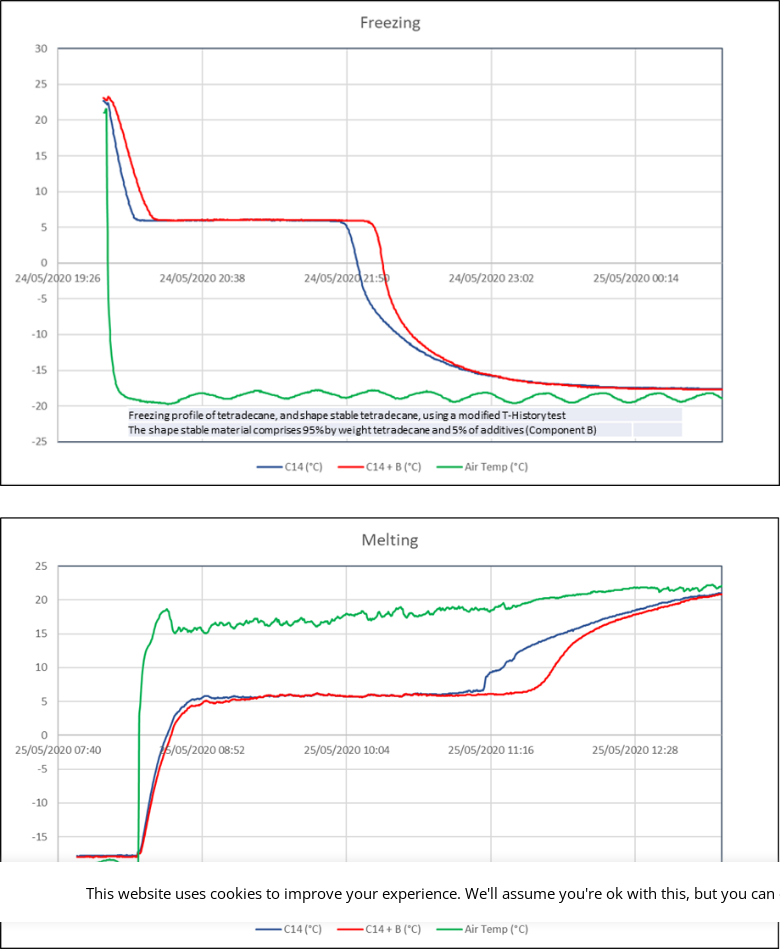What is the purpose of the modified T-History test method?
Please provide a single word or phrase as your answer based on the screenshot.

To analyze thermal properties